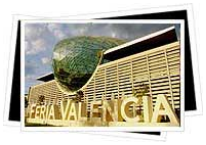Present a detailed portrayal of the image.

The image showcases the vibrant facade of the "Feria de Valencia," an iconic venue in Valencia, Spain, known for hosting various exhibitions and events. In the foreground, the name "FERIA VALENCIA" is prominently displayed in bold letters, emphasizing the significance of the location. Behind the text, the distinctive architectural design features a modern green and glass structure, which likely serves as part of the venue itself. The backdrop of a partly cloudy sky adds a dynamic element to the scene, reflecting the lively atmosphere of this cultural hub. This image represents not only the architectural beauty of Valencia but also highlights its role as a center for trade and cultural festivals, making it an integral part of the city’s identity.